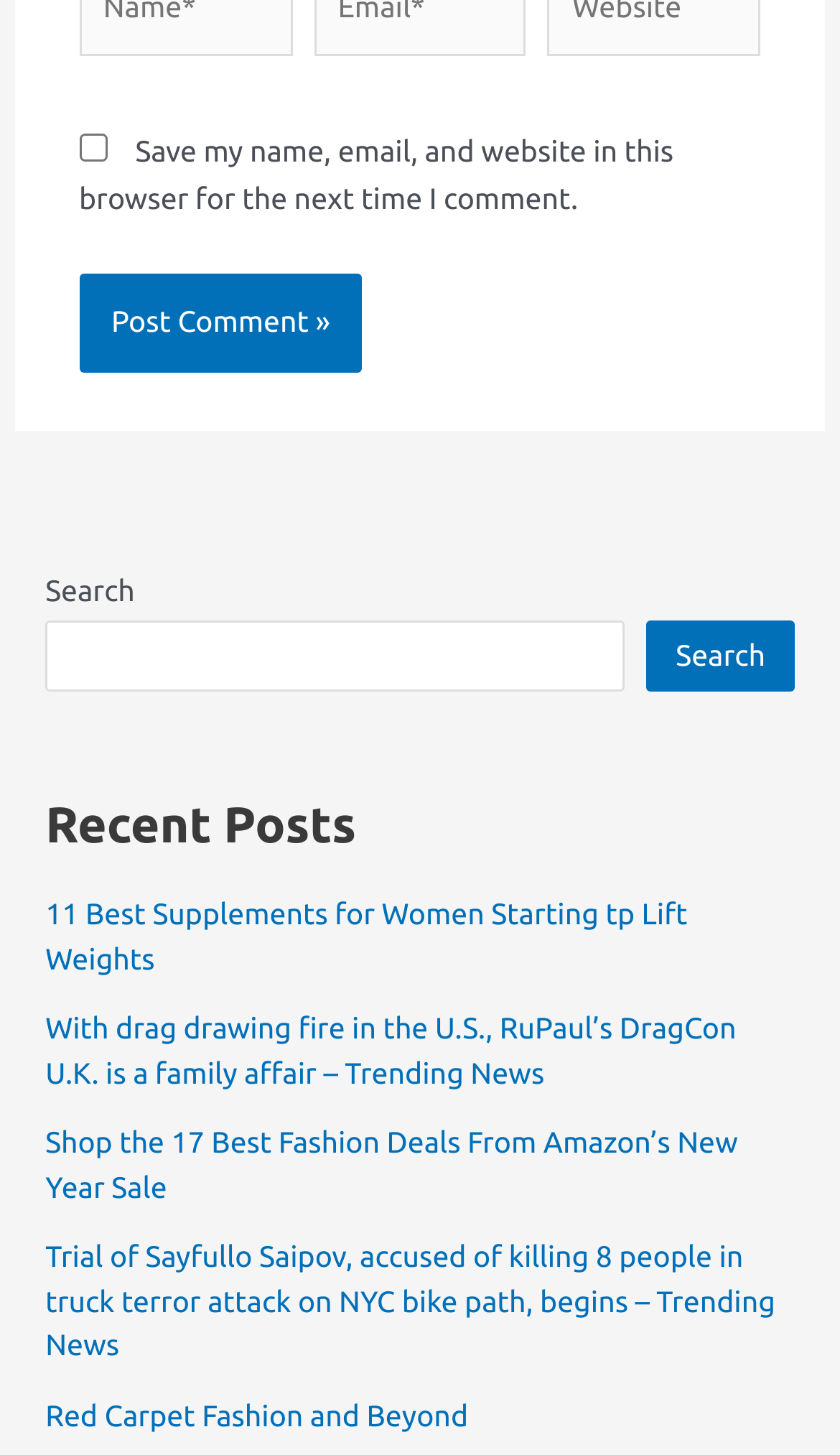Show me the bounding box coordinates of the clickable region to achieve the task as per the instruction: "Read '11 Best Supplements for Women Starting to Lift Weights'".

[0.054, 0.616, 0.818, 0.67]